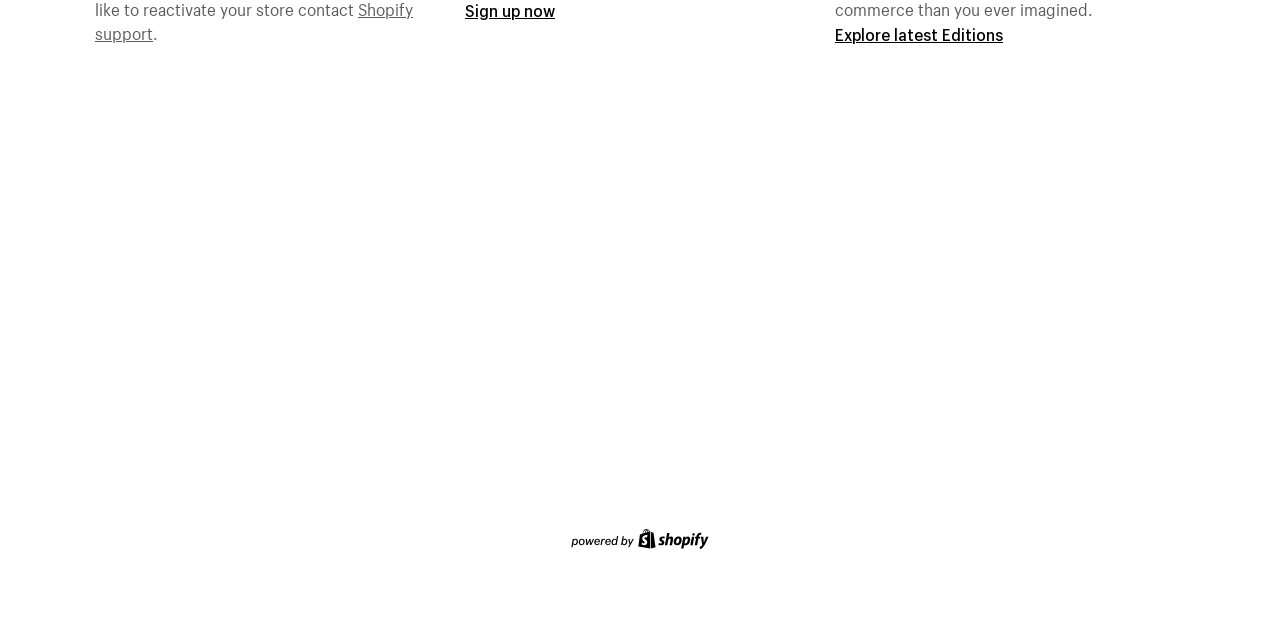Please determine the bounding box coordinates for the element with the description: "Explore latest Editions".

[0.652, 0.037, 0.784, 0.07]